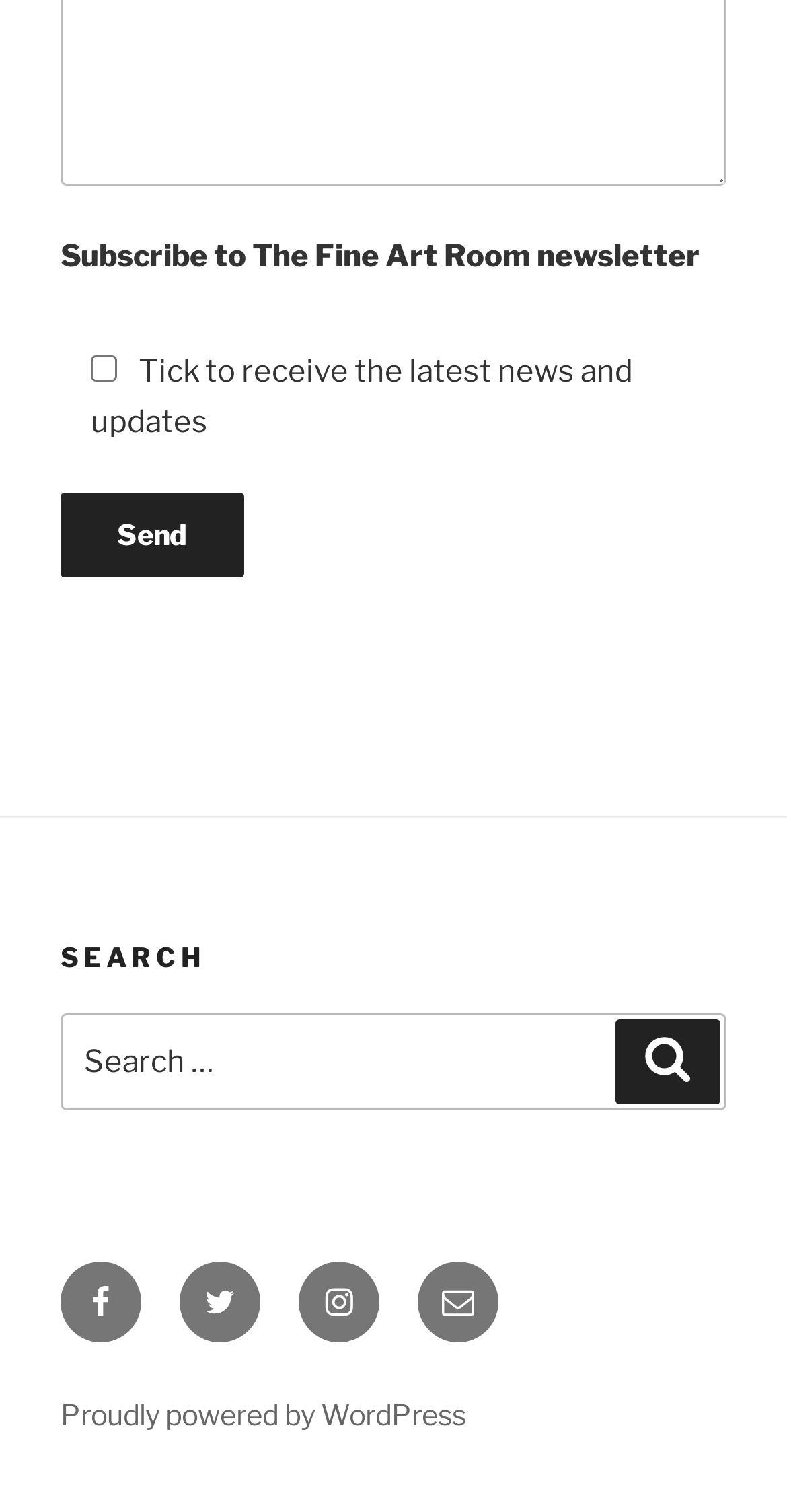From the element description Proudly powered by WordPress, predict the bounding box coordinates of the UI element. The coordinates must be specified in the format (top-left x, top-left y, bottom-right x, bottom-right y) and should be within the 0 to 1 range.

[0.077, 0.924, 0.592, 0.947]